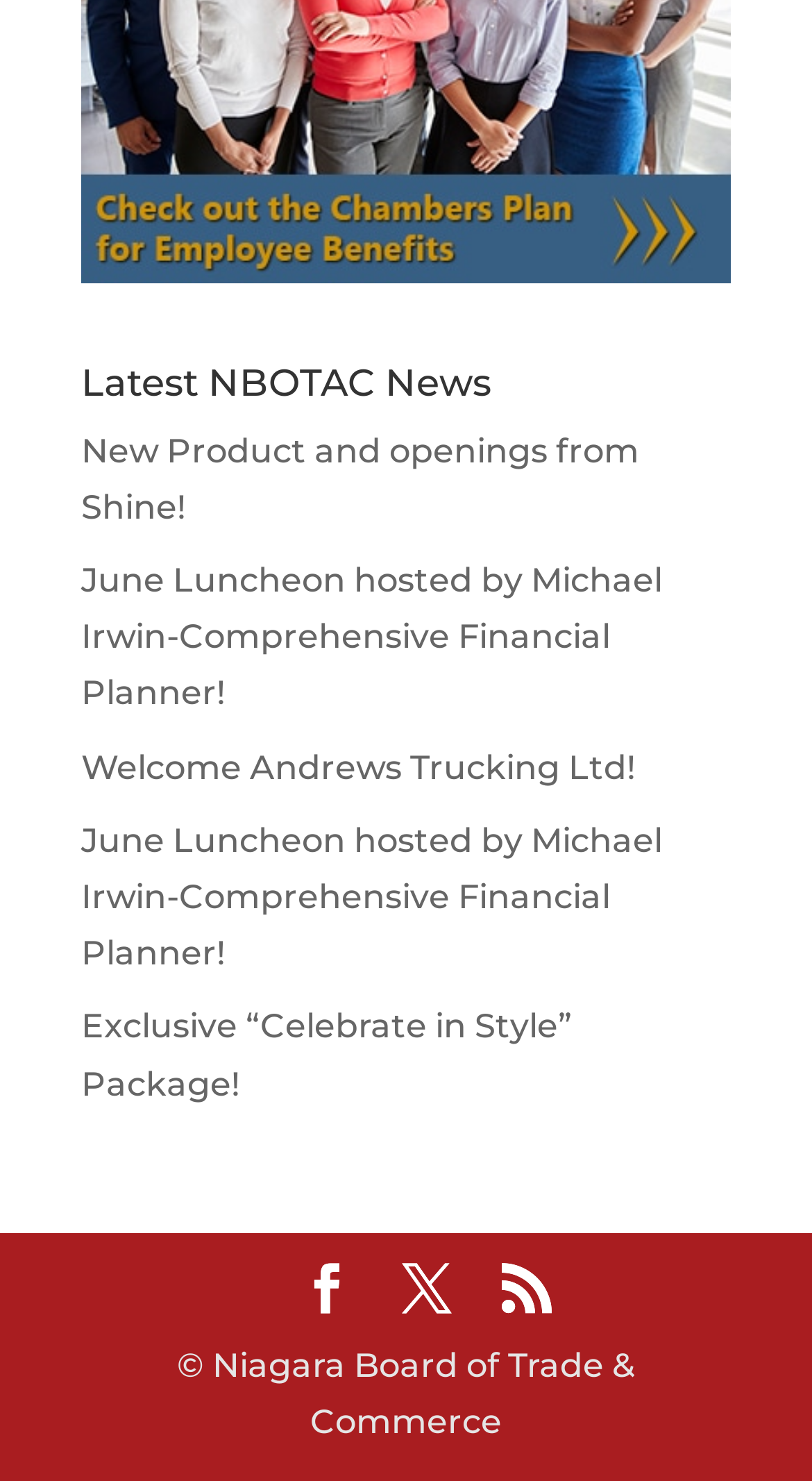Pinpoint the bounding box coordinates of the area that must be clicked to complete this instruction: "Read Latest NBOTAC News".

[0.1, 0.246, 0.9, 0.285]